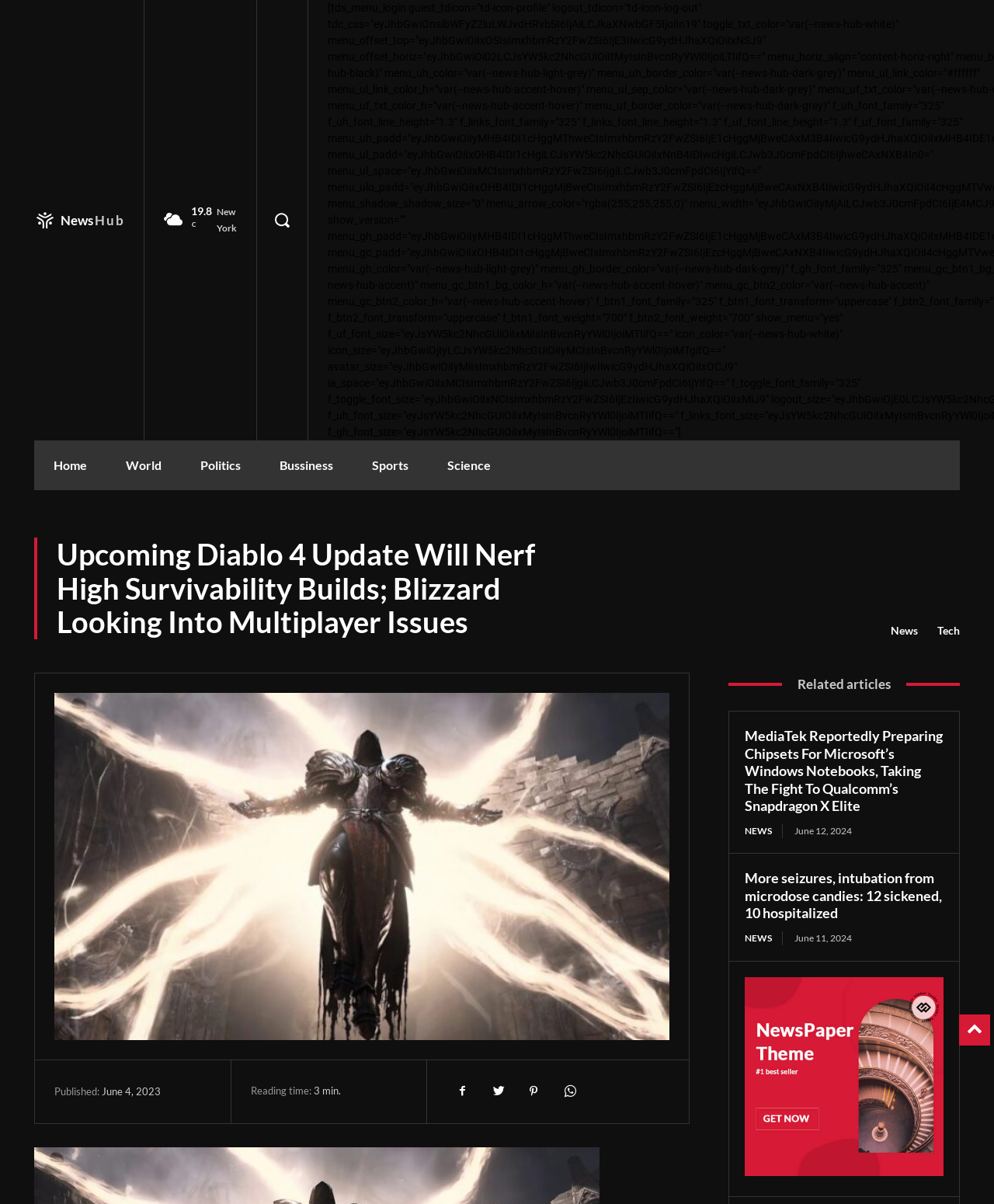Carefully examine the image and provide an in-depth answer to the question: What is the reading time of the article?

I found the reading time of the article by looking at the bottom of the webpage, where it says 'Reading time: min'.